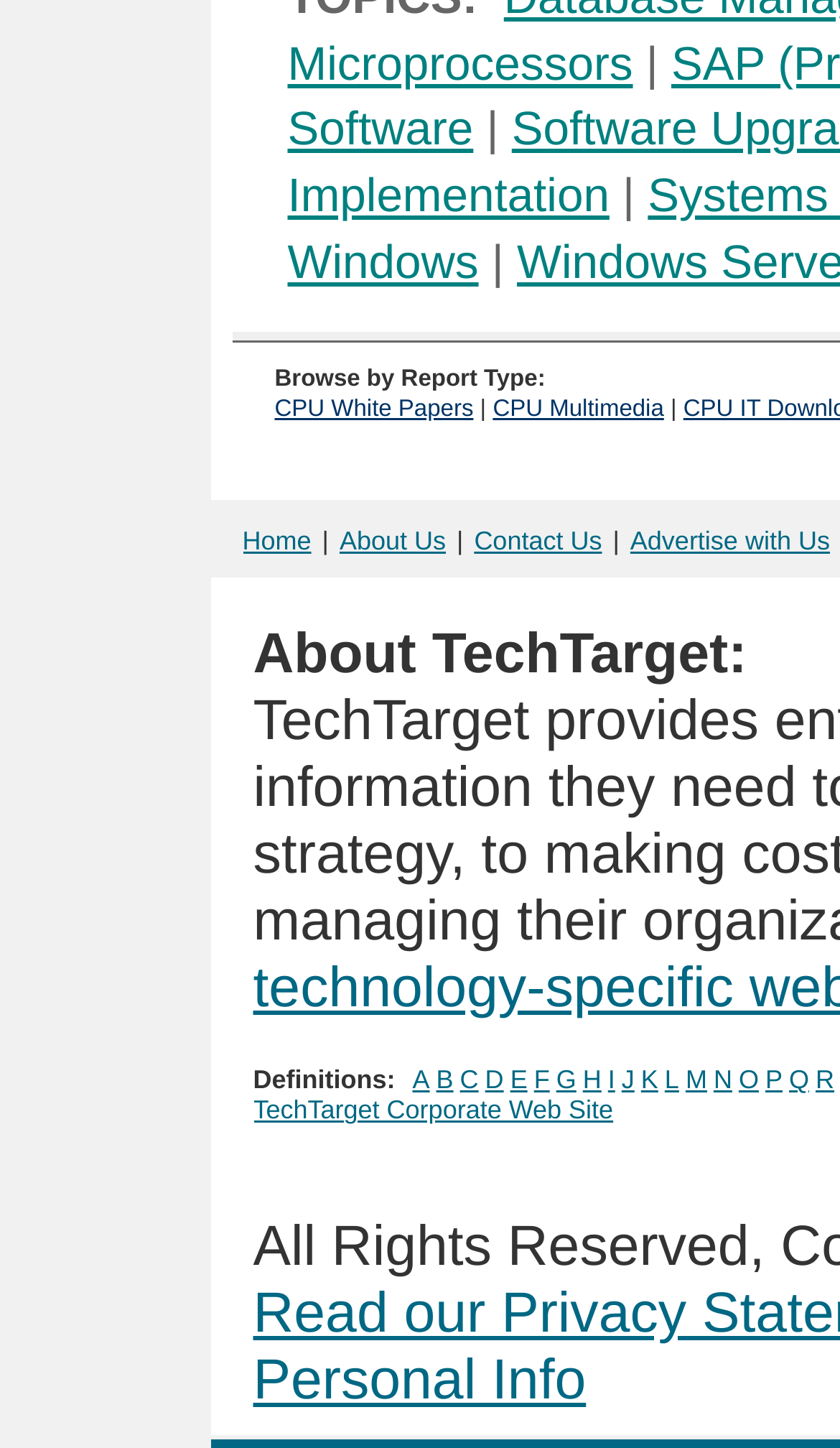Locate the bounding box of the user interface element based on this description: "Advertise with Us".

[0.75, 0.364, 0.988, 0.384]